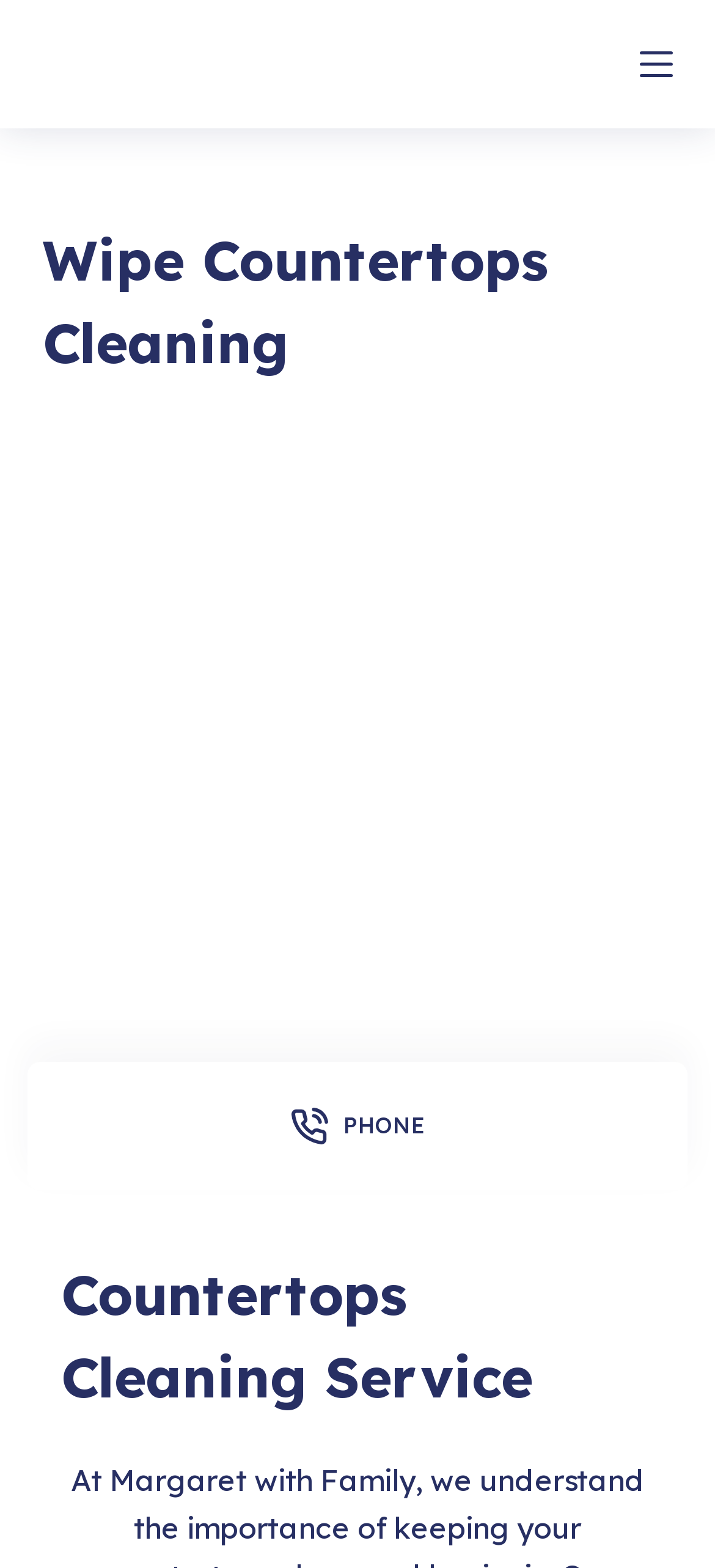What type of cleaning service is offered?
Analyze the image and deliver a detailed answer to the question.

I found the answer by looking at the heading element with the text 'Countertops Cleaning Service' which is a child of the button 'Open off canvas'.